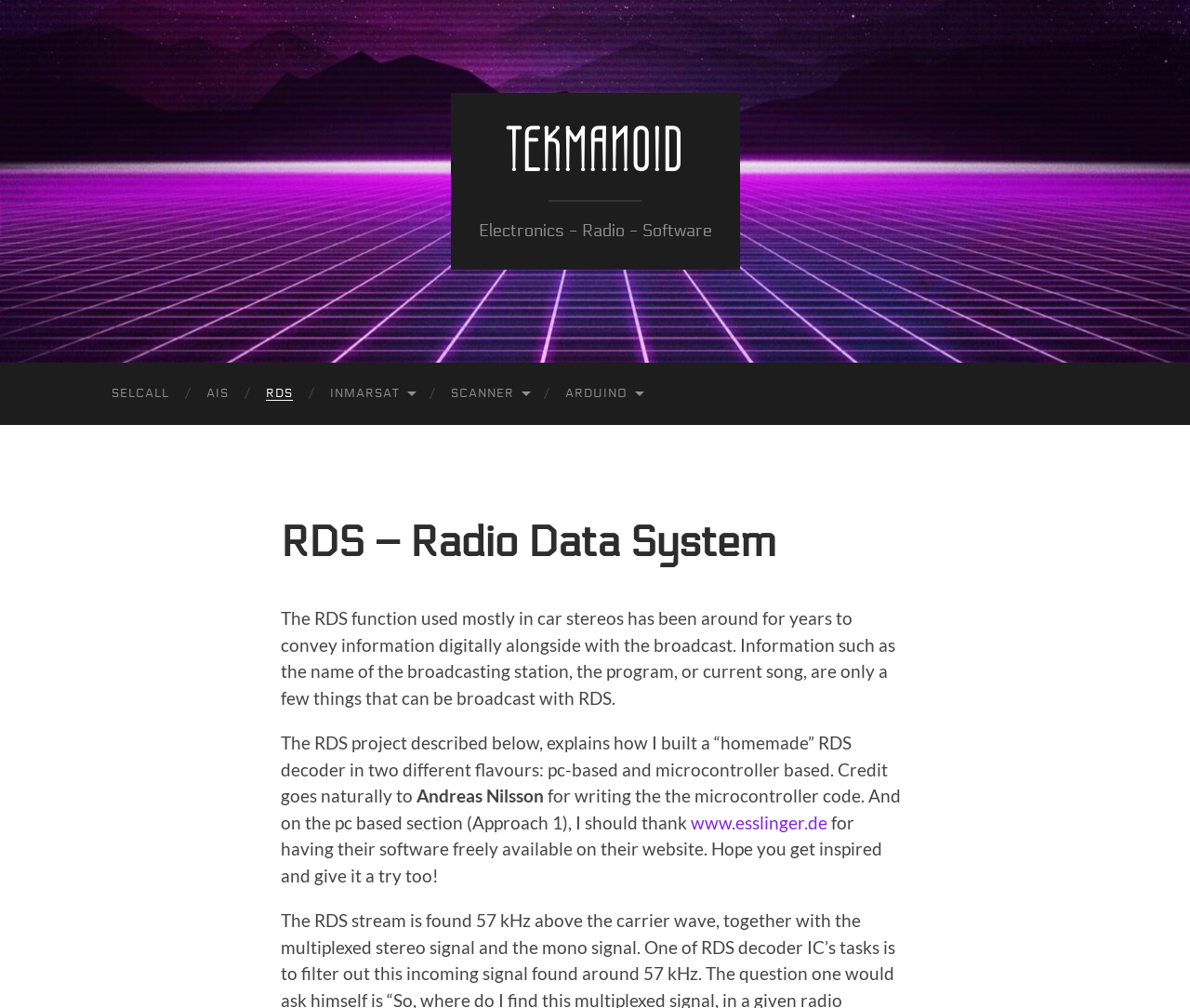Determine the bounding box coordinates of the clickable area required to perform the following instruction: "Visit www.esslinger.de website". The coordinates should be represented as four float numbers between 0 and 1: [left, top, right, bottom].

[0.58, 0.805, 0.695, 0.826]